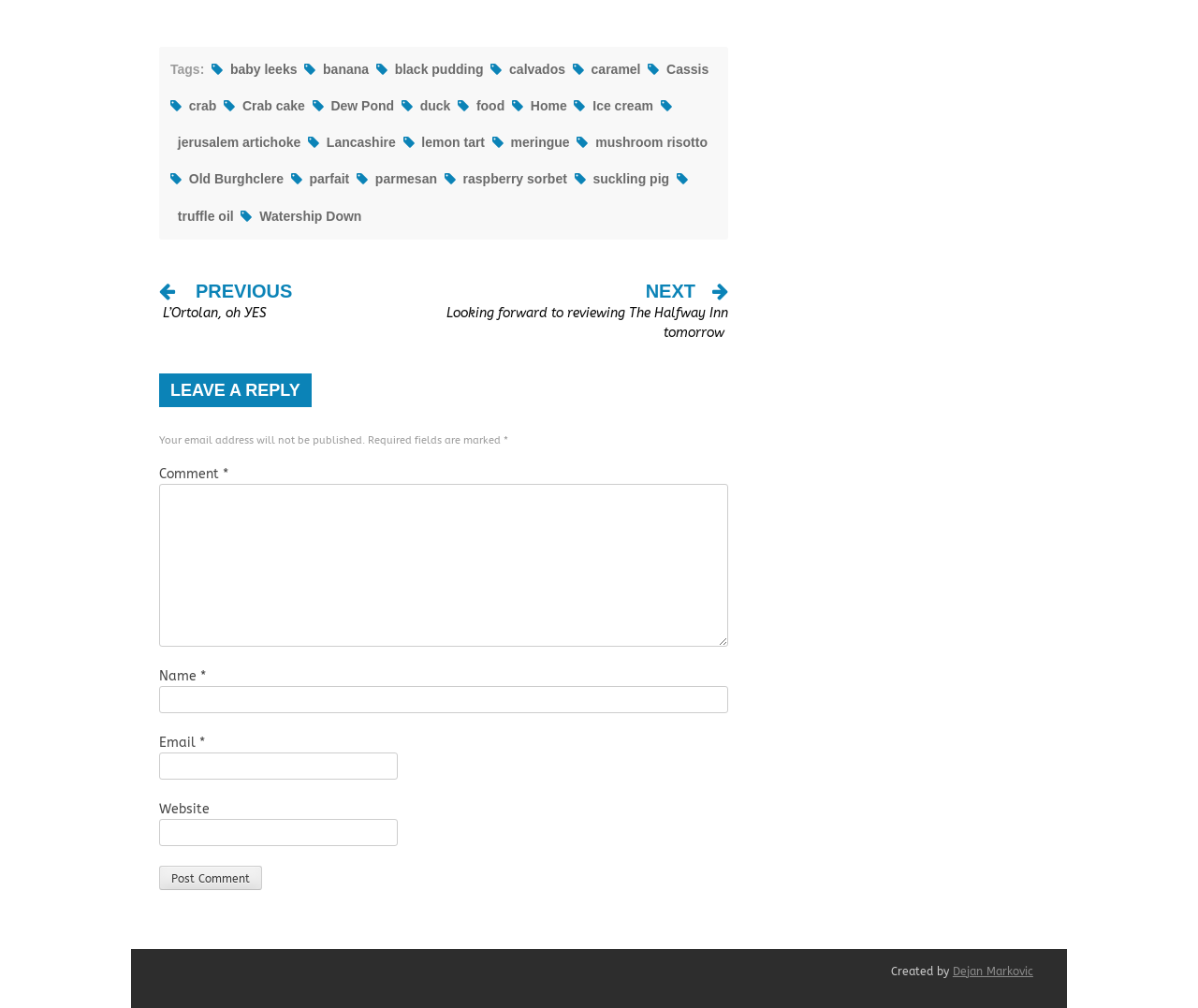Provide your answer in one word or a succinct phrase for the question: 
What is the purpose of the footer section?

Displaying tags and links